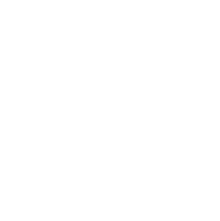Describe the image with as much detail as possible.

The image showcases a visual capturing a moment from a wedding celebration, specifically highlighting a couple, M & M, who are seen holding their wedding bands in their hands. The backdrop suggests a cozy, intimate atmosphere accentuated by rain, illustrating a unique blend of romance and the unpredictability of weather on such a special day. The caption focuses on the couple's joy and connection, evoking the feeling of love and commitment that is central to wedding ceremonies. This photograph is part of a carousel album titled "Spotted at the Edition," capturing memorable moments that evoke the essence of celebration and shared experiences.